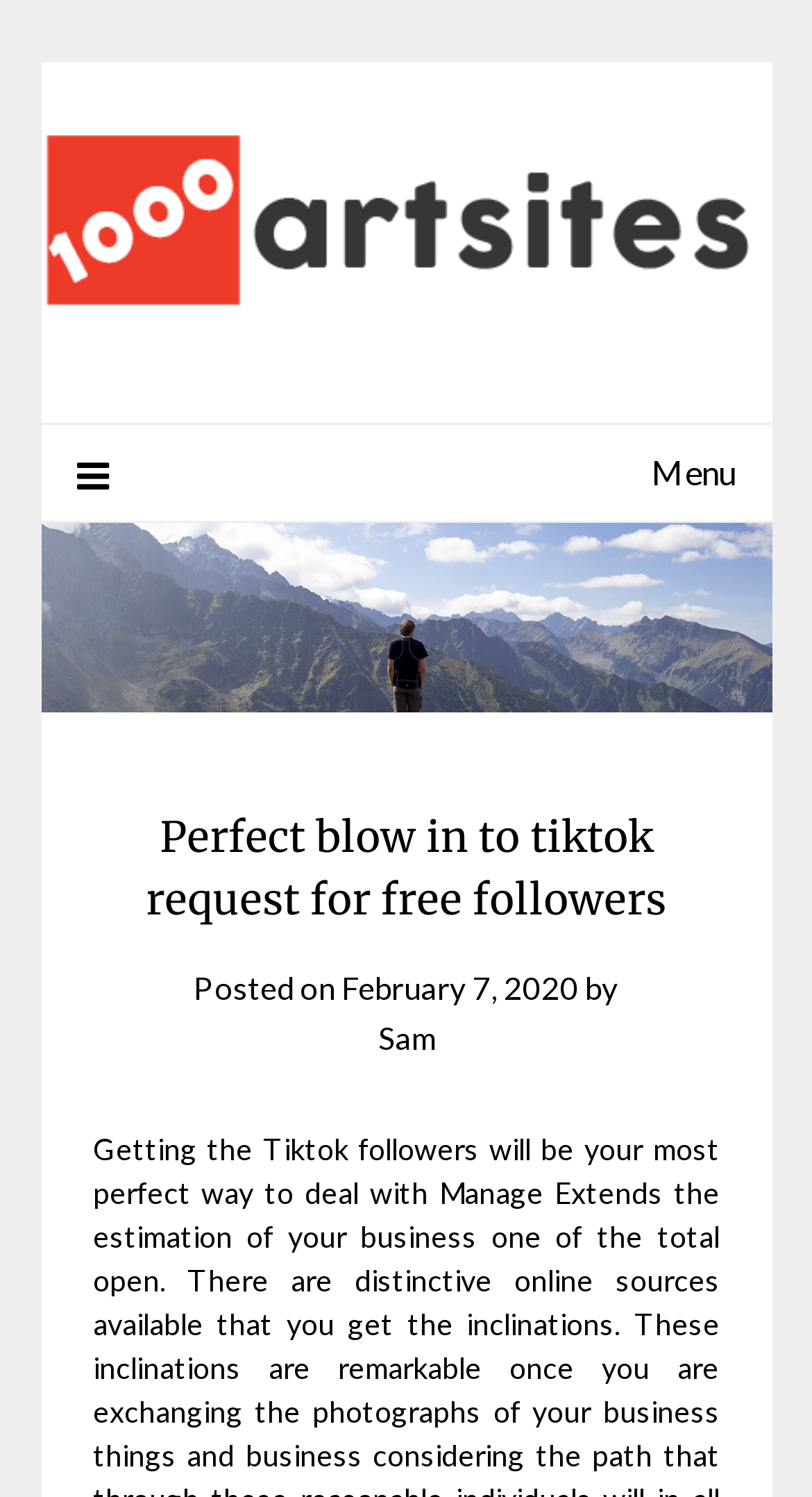Identify the bounding box coordinates for the UI element described as follows: "February 7, 2020February 13, 2020". Ensure the coordinates are four float numbers between 0 and 1, formatted as [left, top, right, bottom].

[0.421, 0.647, 0.713, 0.672]